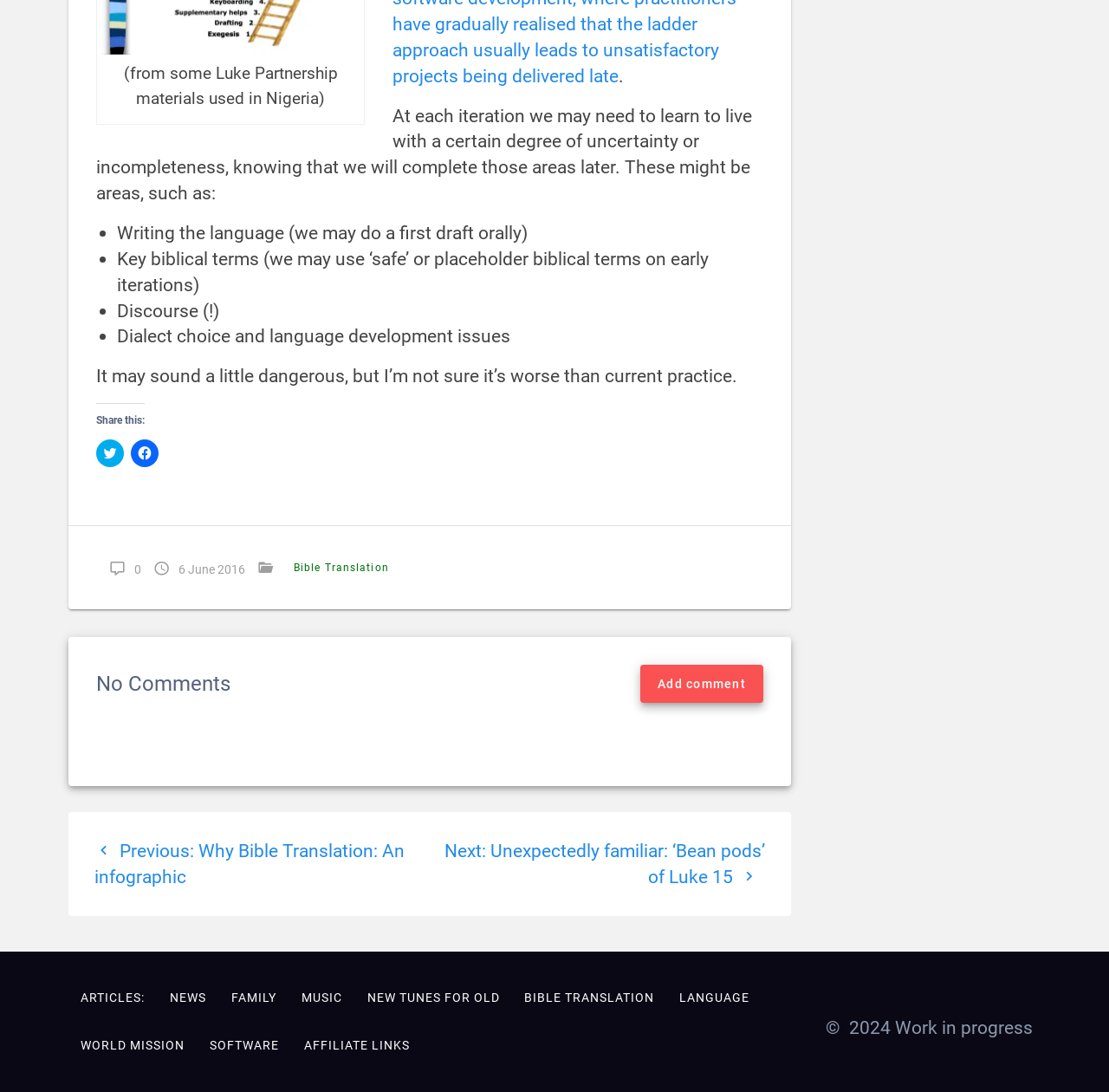Reply to the question with a single word or phrase:
What is the category of the article?

Bible Translation